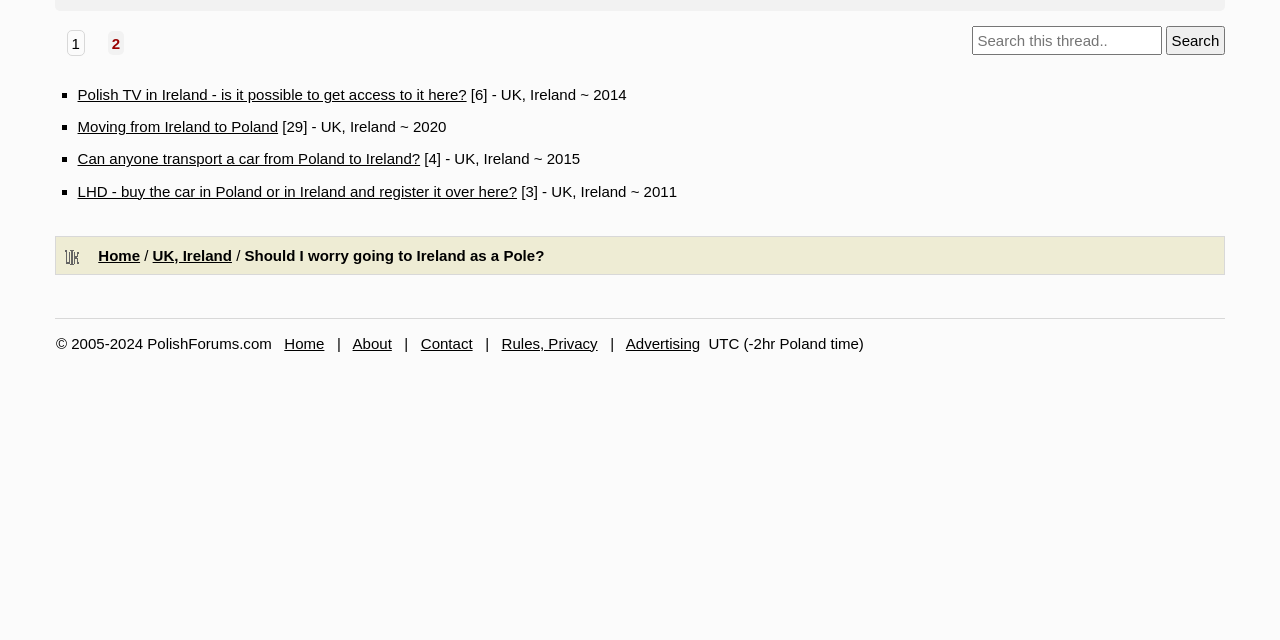Identify the bounding box for the UI element described as: "value="Search"". The coordinates should be four float numbers between 0 and 1, i.e., [left, top, right, bottom].

[0.911, 0.041, 0.957, 0.086]